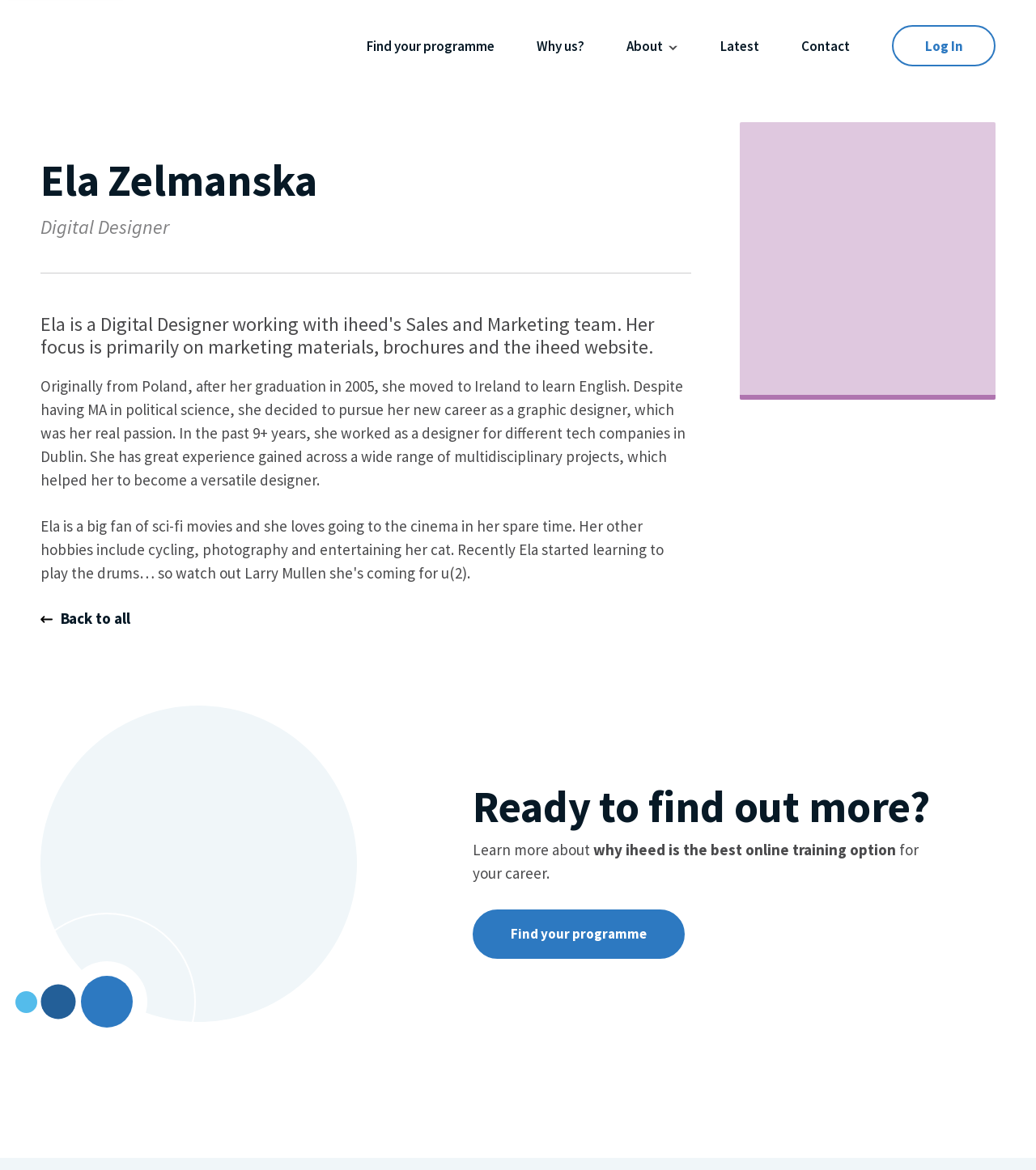Please provide a brief answer to the following inquiry using a single word or phrase:
What is the content of the image description for the image with Ela Zelmanska?

Ela Zelmanska